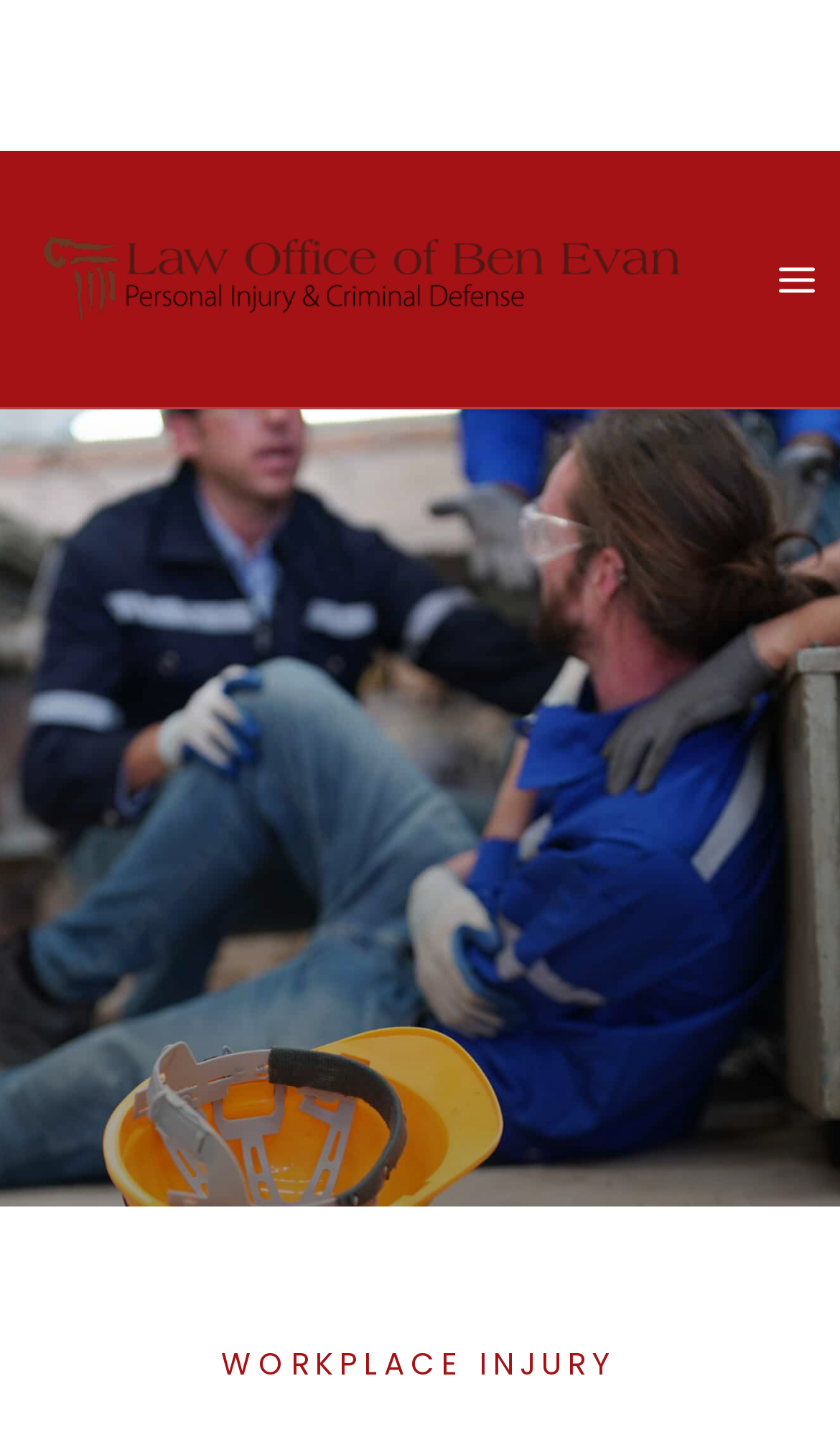How many links are there in the top section?
Please look at the screenshot and answer using one word or phrase.

3